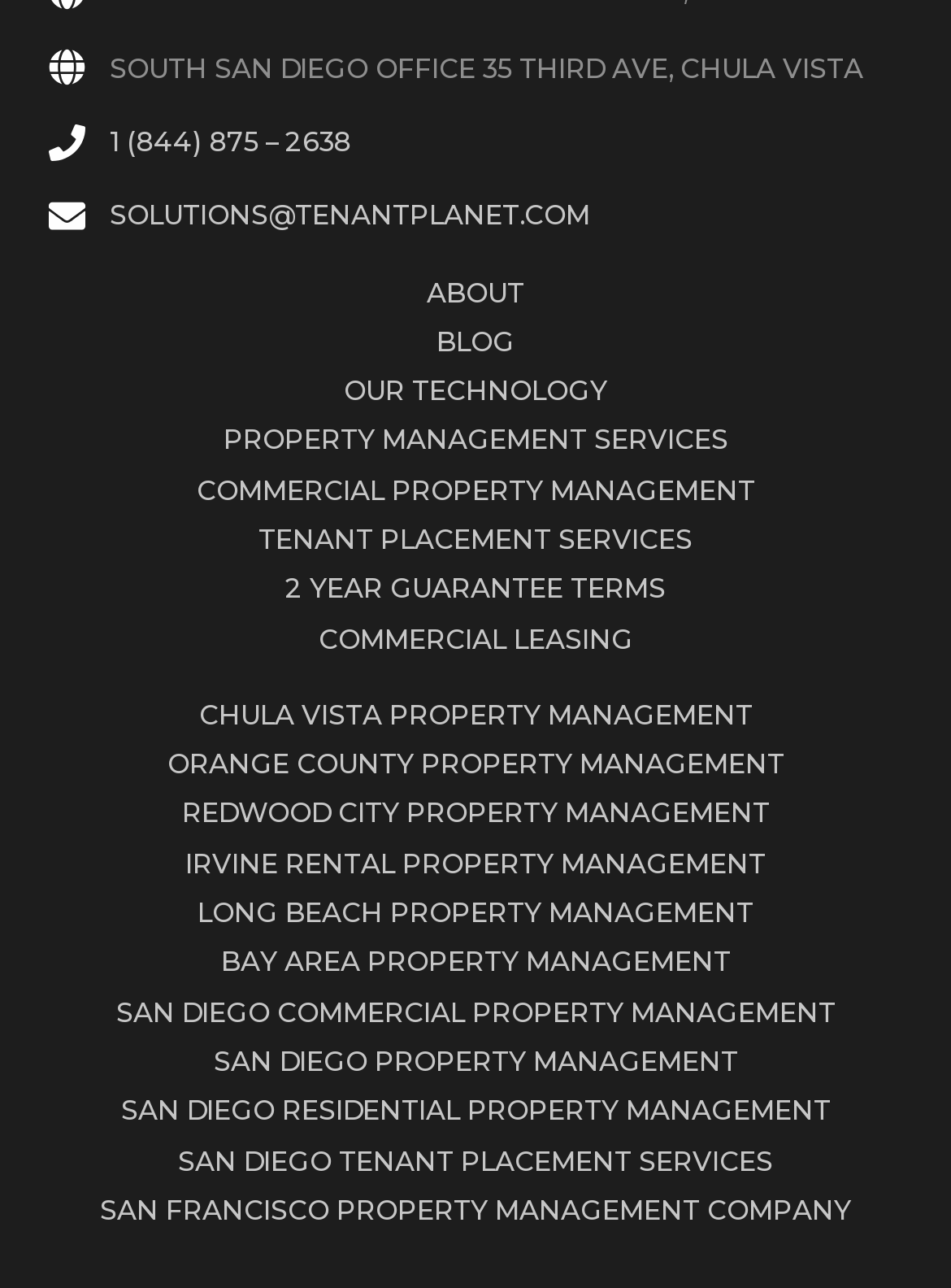How many property management services are listed?
Answer the question with just one word or phrase using the image.

12